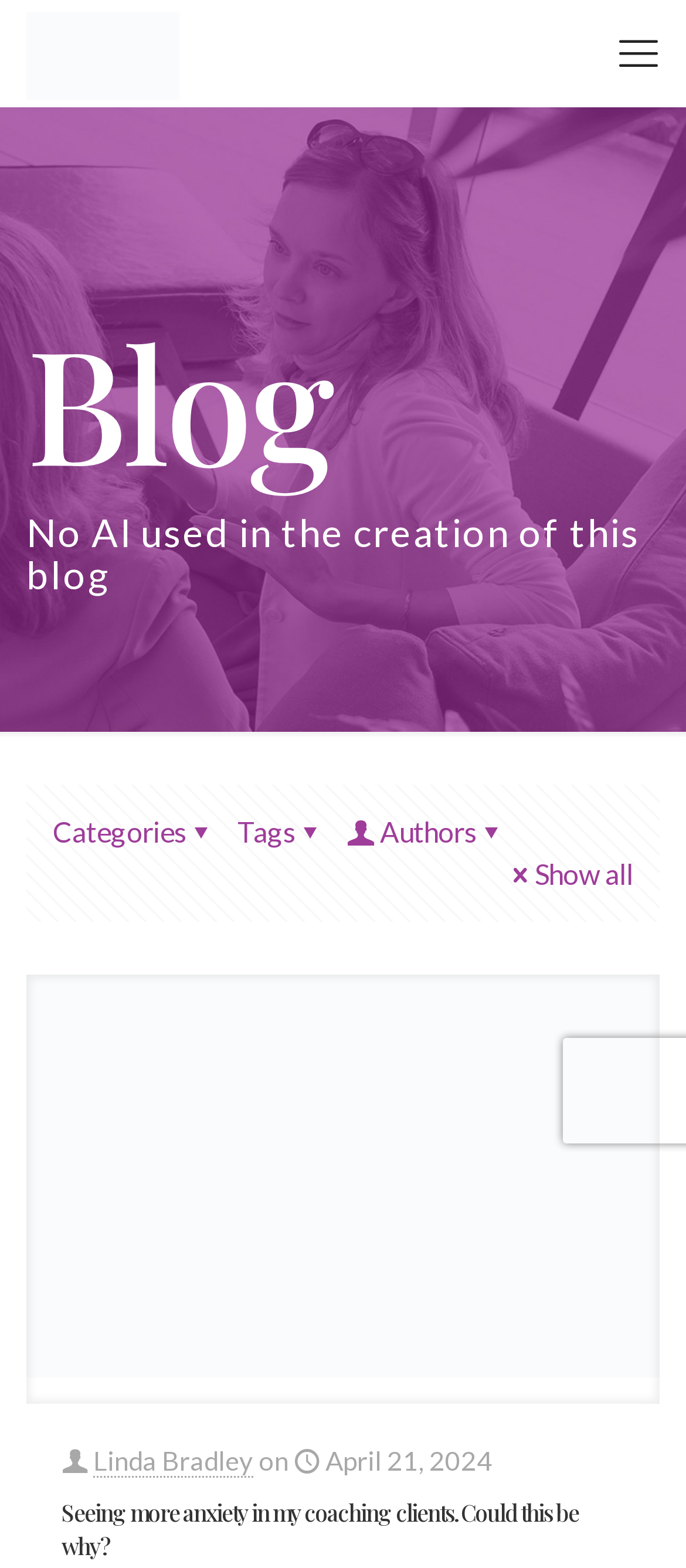Using a single word or phrase, answer the following question: 
How many images are on the webpage?

5